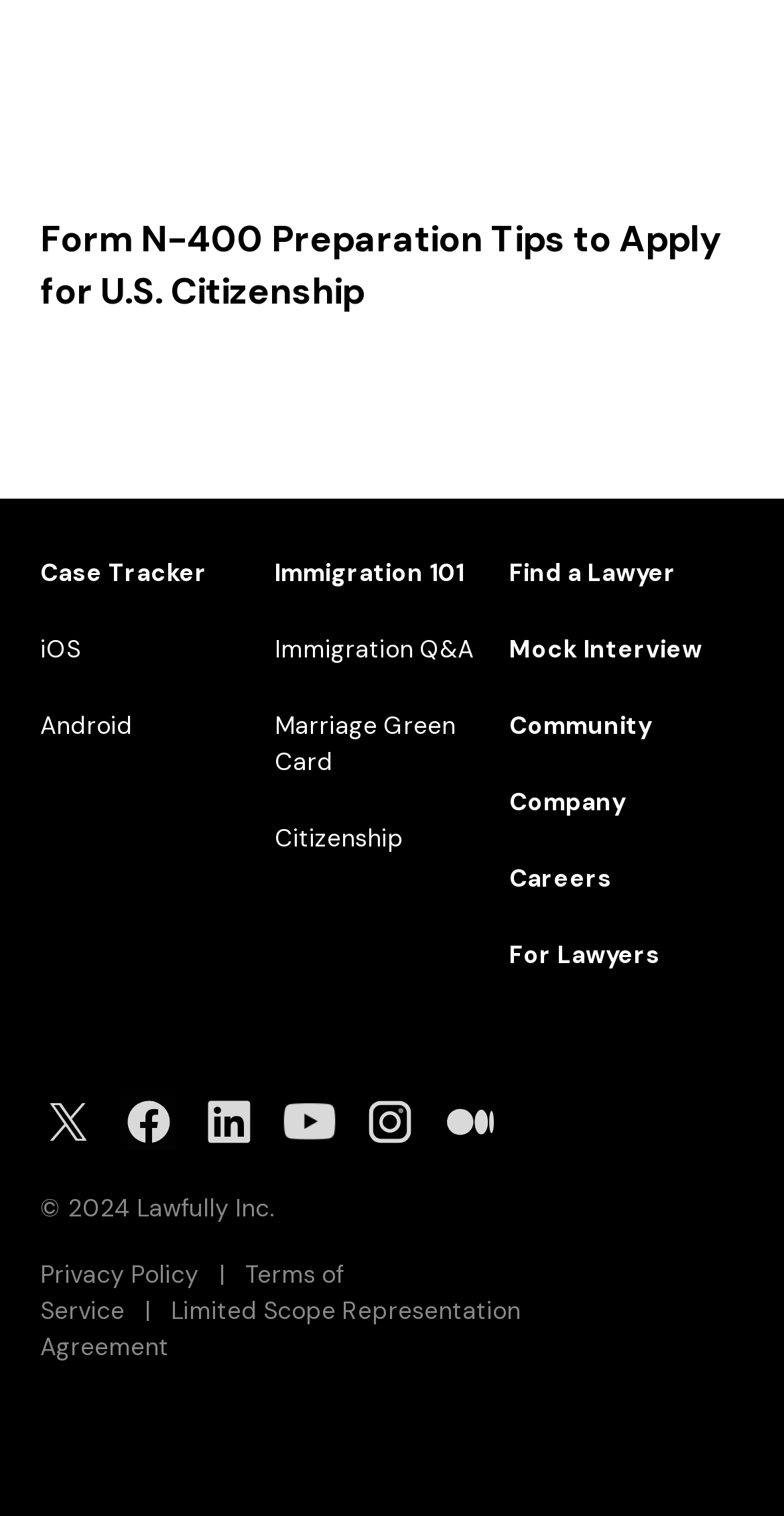Could you highlight the region that needs to be clicked to execute the instruction: "View Privacy Policy"?

[0.051, 0.831, 0.254, 0.852]